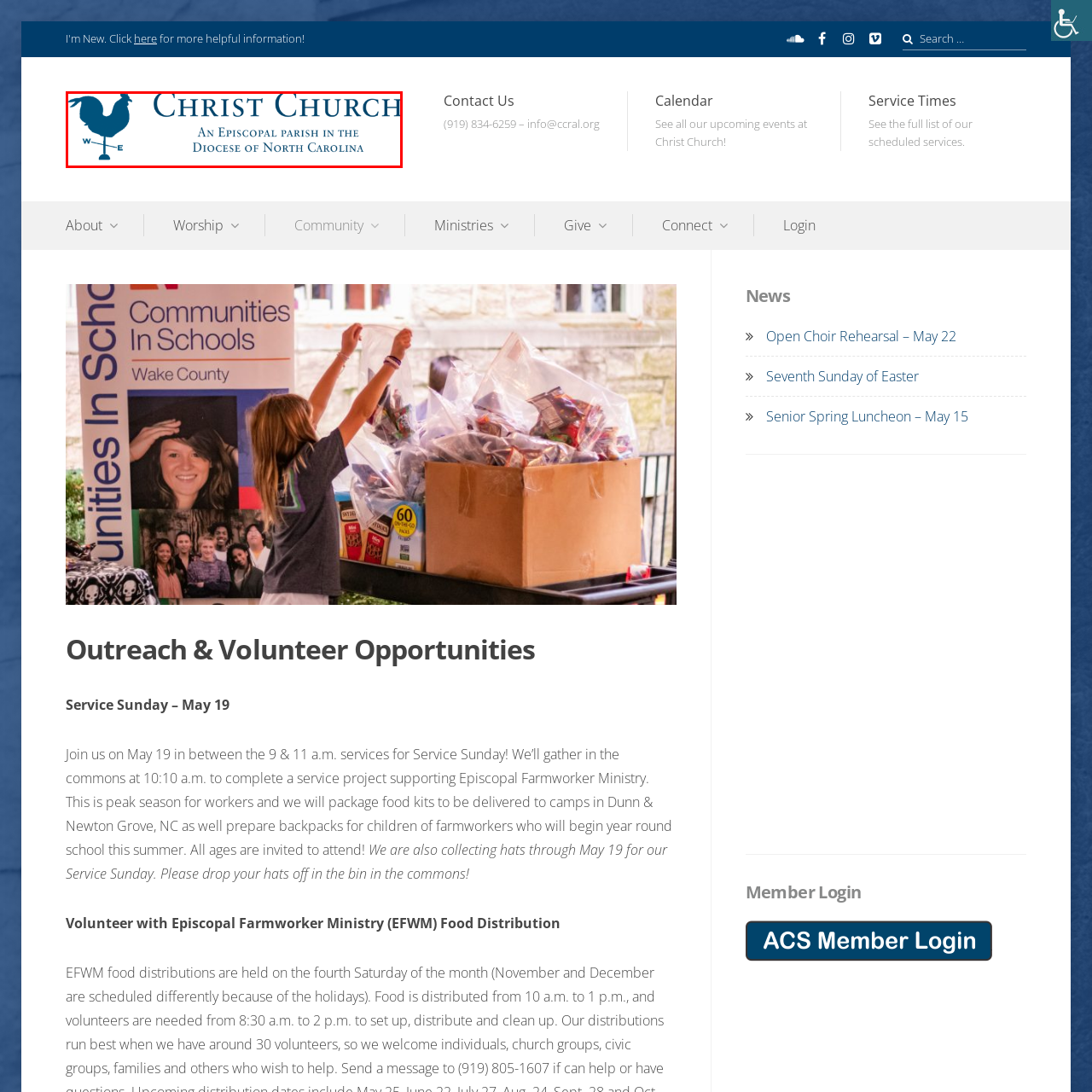Deliver a detailed explanation of the elements found in the red-marked area of the image.

The image features the logo of Christ Church, prominently displayed at the center. The logo includes the words "CHRIST CHURCH" in a bold, uppercase font, conveying a sense of strength and importance. Beneath the church's name is the tagline "An Episcopal parish in the Diocese of North Carolina," written in a smaller, more refined typeface, which adds a touch of elegance. Accompanying the text is a silhouette of a rooster that serves as a weather vane, further emphasizing a traditional church symbol. The color scheme consists of a deep blue, reflecting a calm and inviting atmosphere. This image serves to establish the identity of Christ Church and its connection to the Episcopal community in North Carolina.